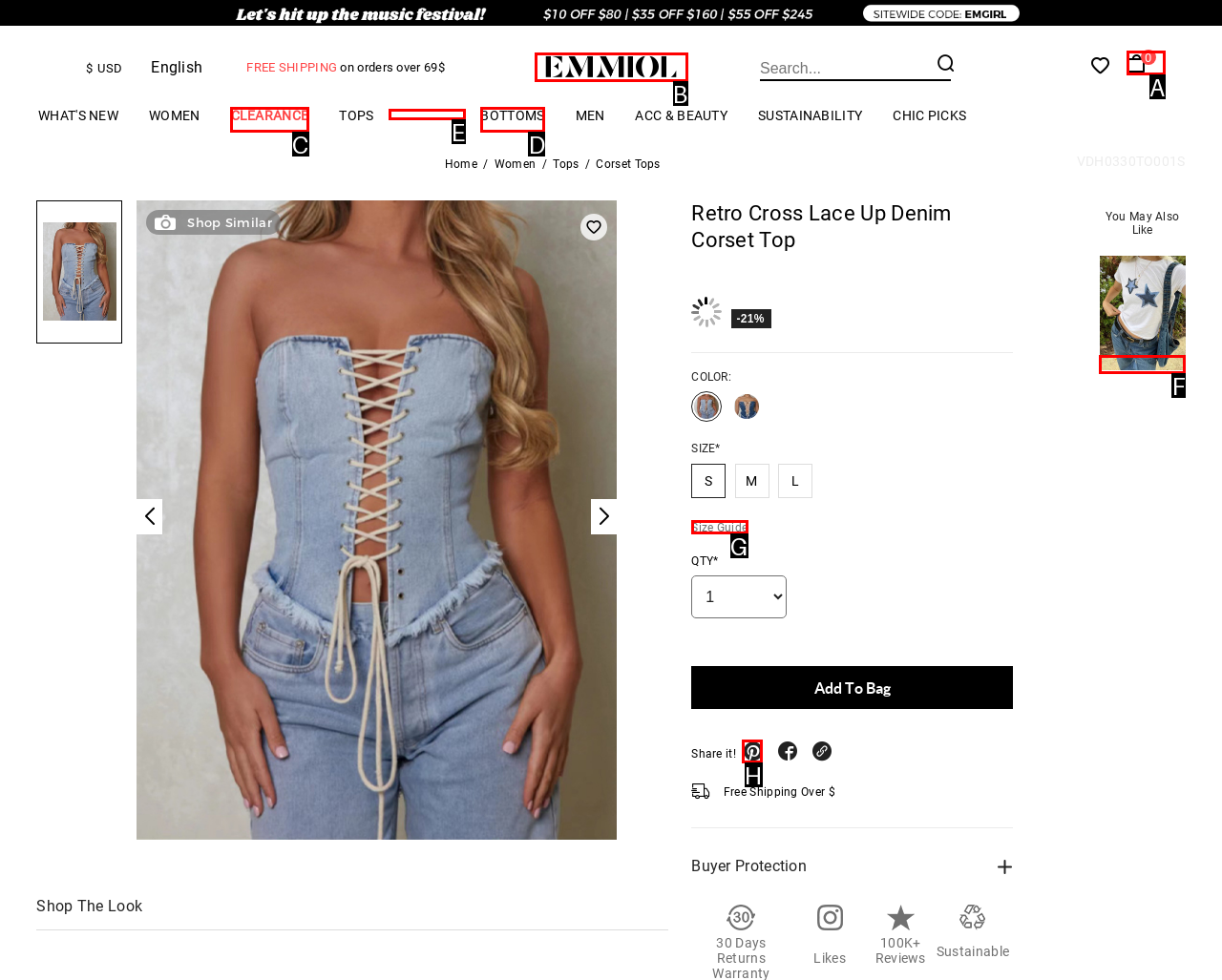Using the given description: Size Guide, identify the HTML element that corresponds best. Answer with the letter of the correct option from the available choices.

G